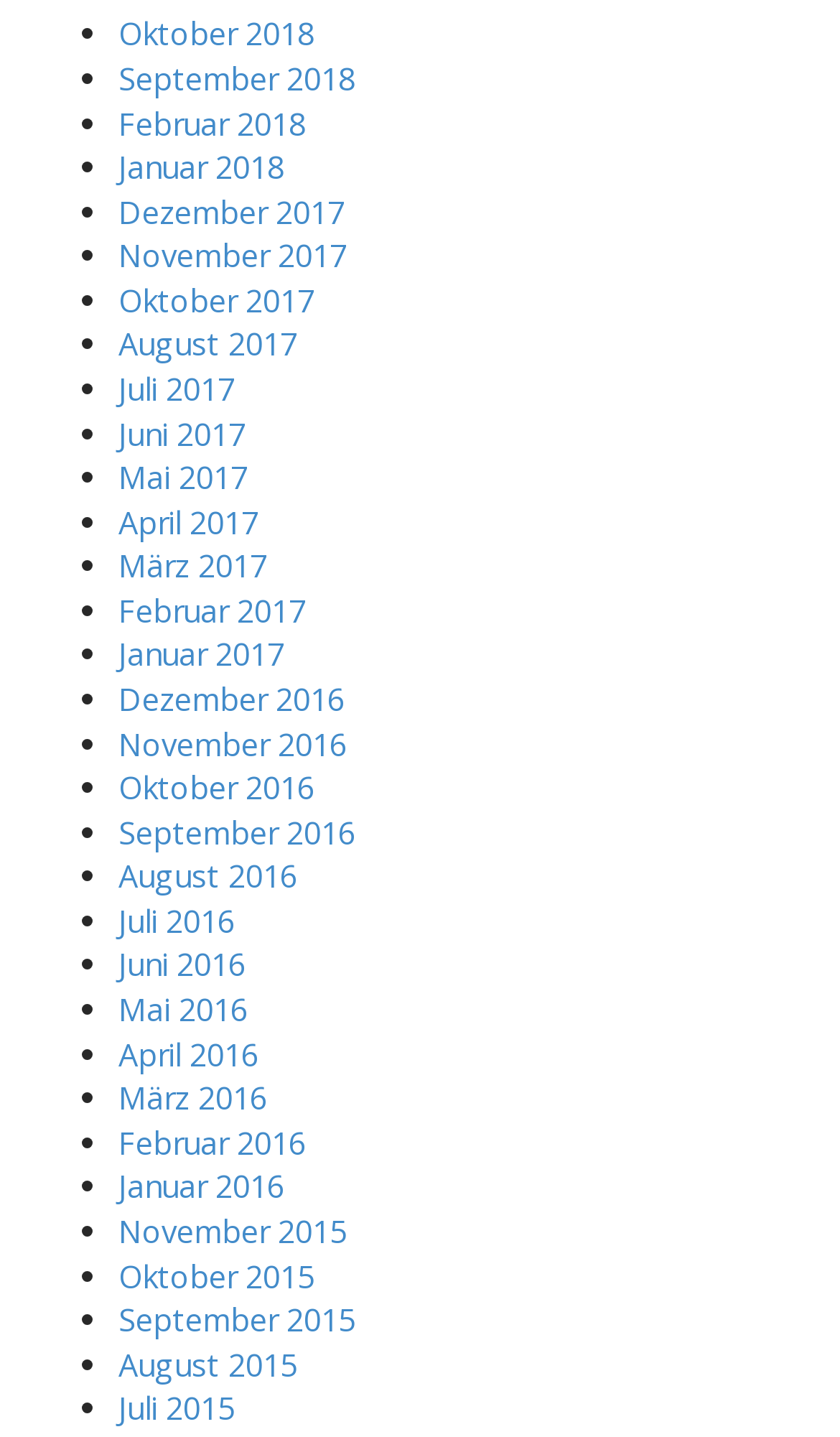Locate the bounding box coordinates of the area to click to fulfill this instruction: "Browse all categories". The bounding box should be presented as four float numbers between 0 and 1, in the order [left, top, right, bottom].

None